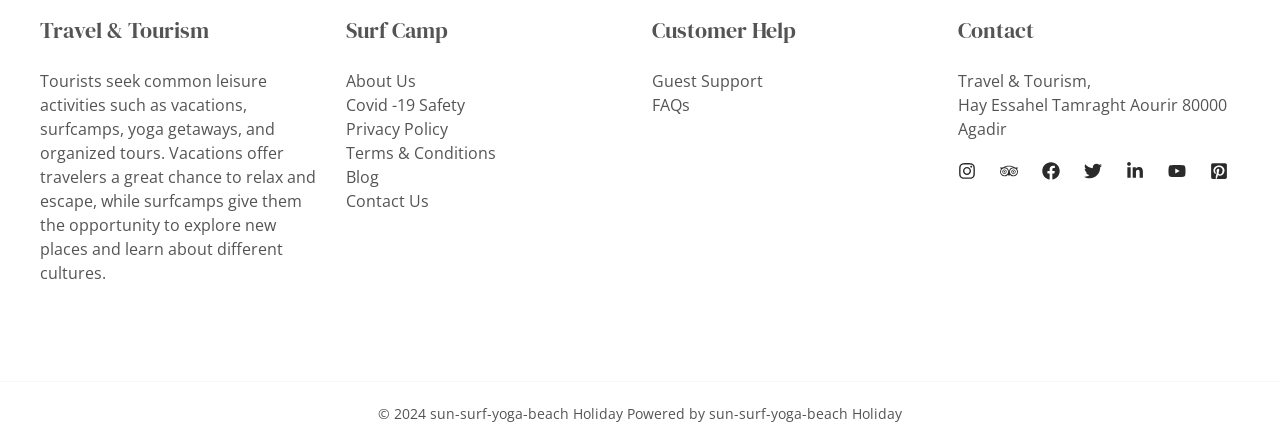Respond to the following query with just one word or a short phrase: 
What is the copyright year?

2024